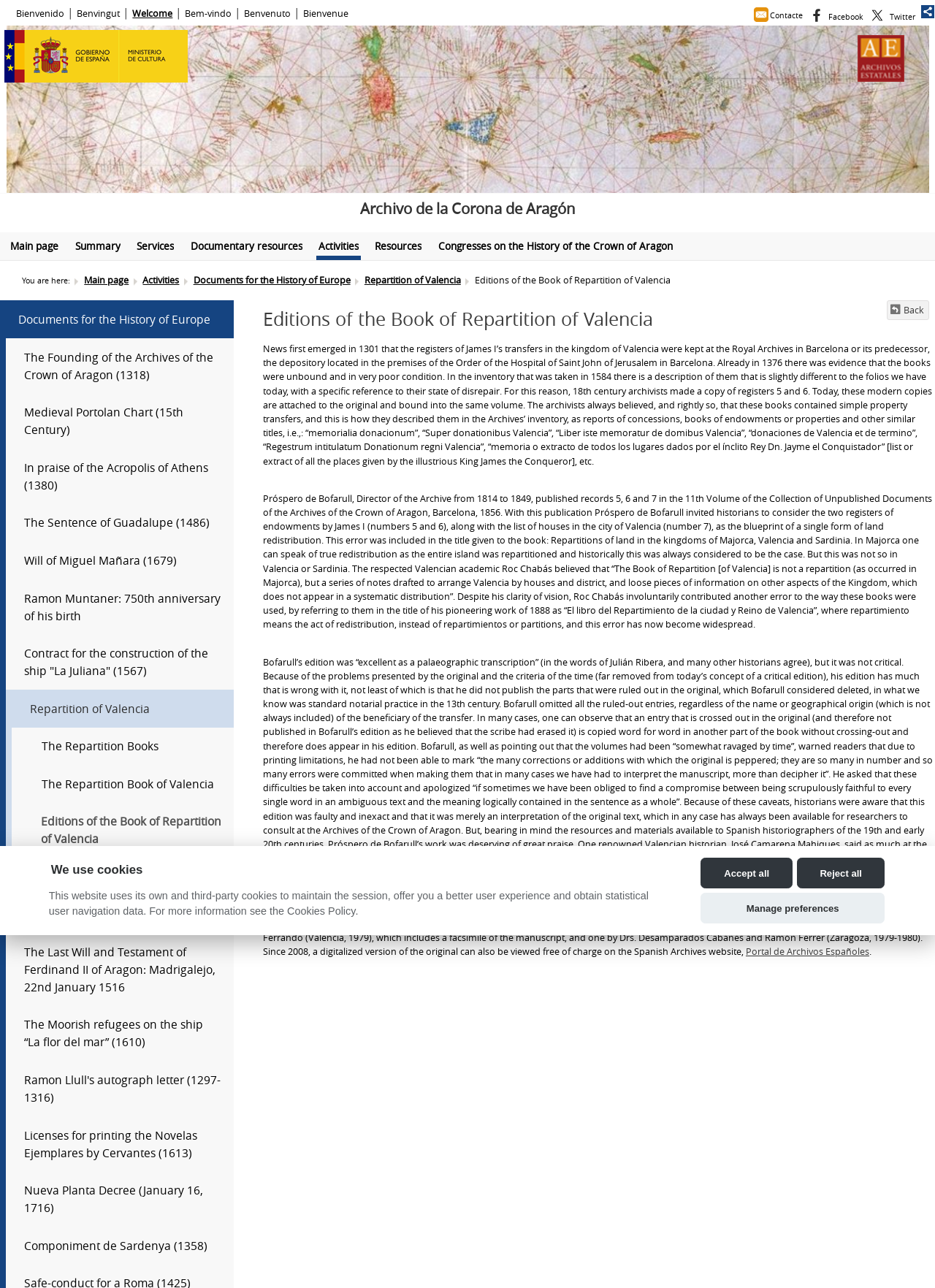Can you specify the bounding box coordinates of the area that needs to be clicked to fulfill the following instruction: "View the 'Editions of the Book of Repartition of Valencia' page"?

[0.281, 0.238, 1.0, 0.257]